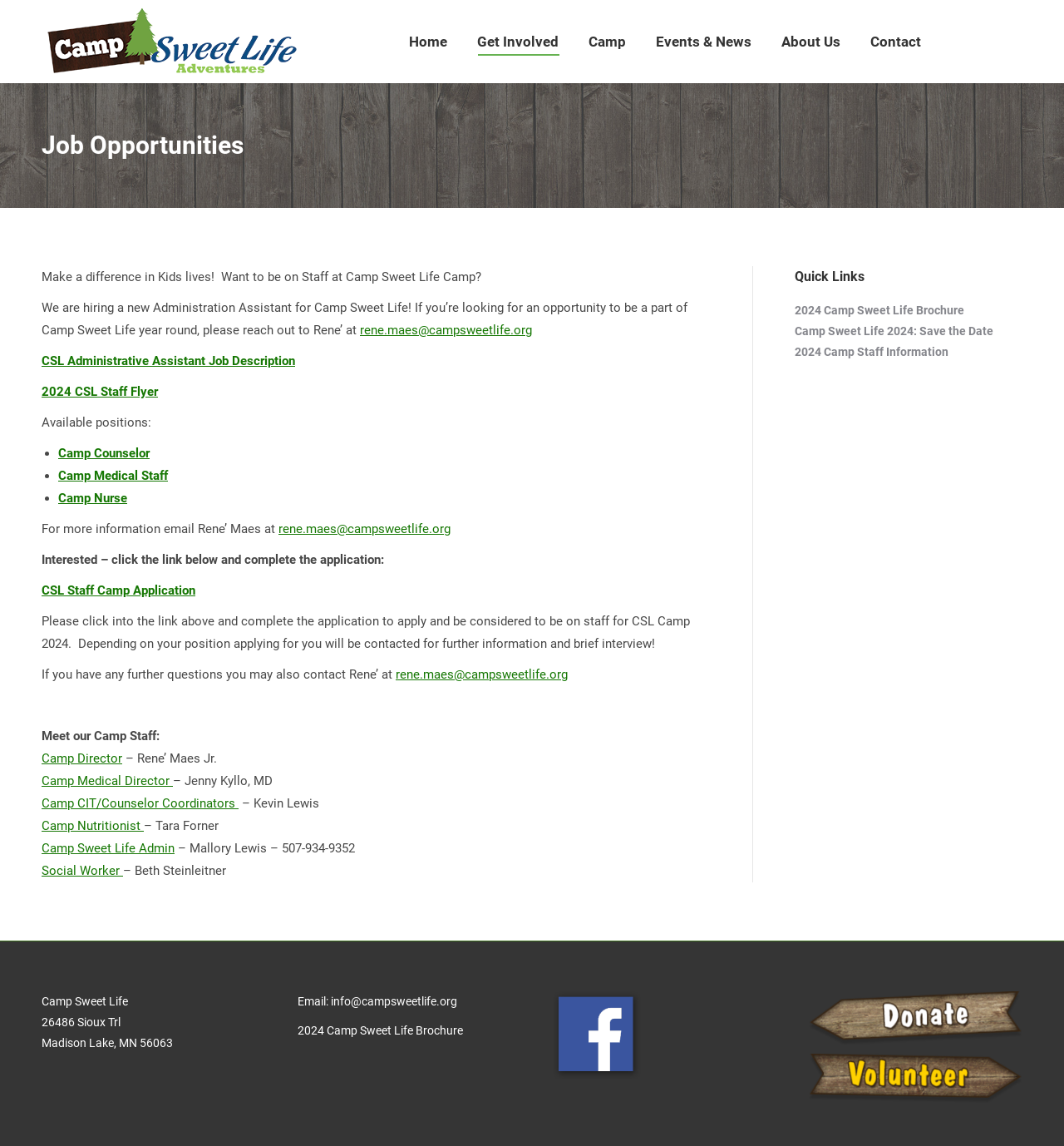Locate the bounding box coordinates of the clickable part needed for the task: "Click on the 'Home' menu item".

[0.381, 0.013, 0.423, 0.06]